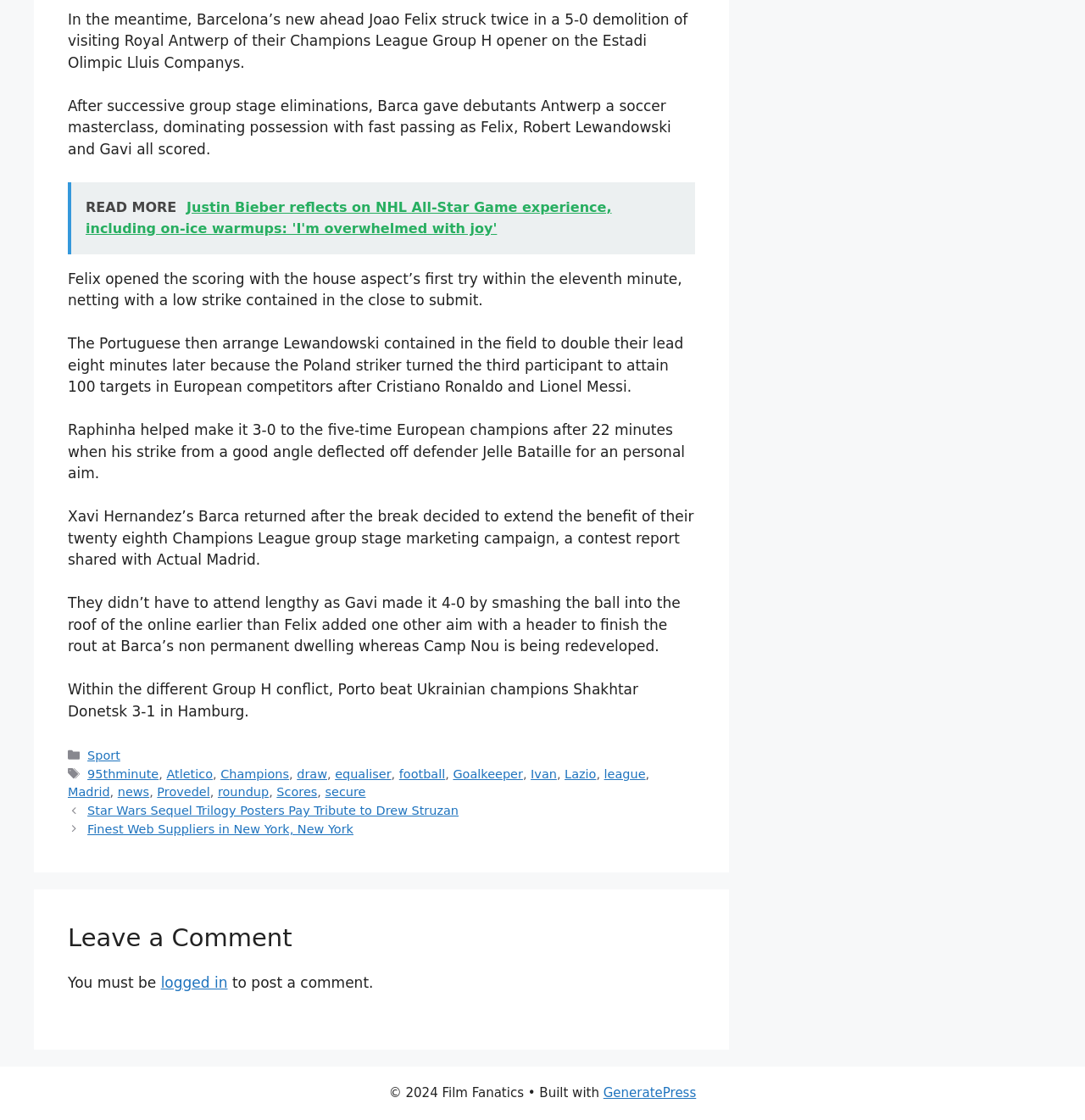Carefully examine the image and provide an in-depth answer to the question: What is the name of the website's copyright holder?

The website's footer section mentions that the website is copyrighted by Film Fanatics, with the year 2024.